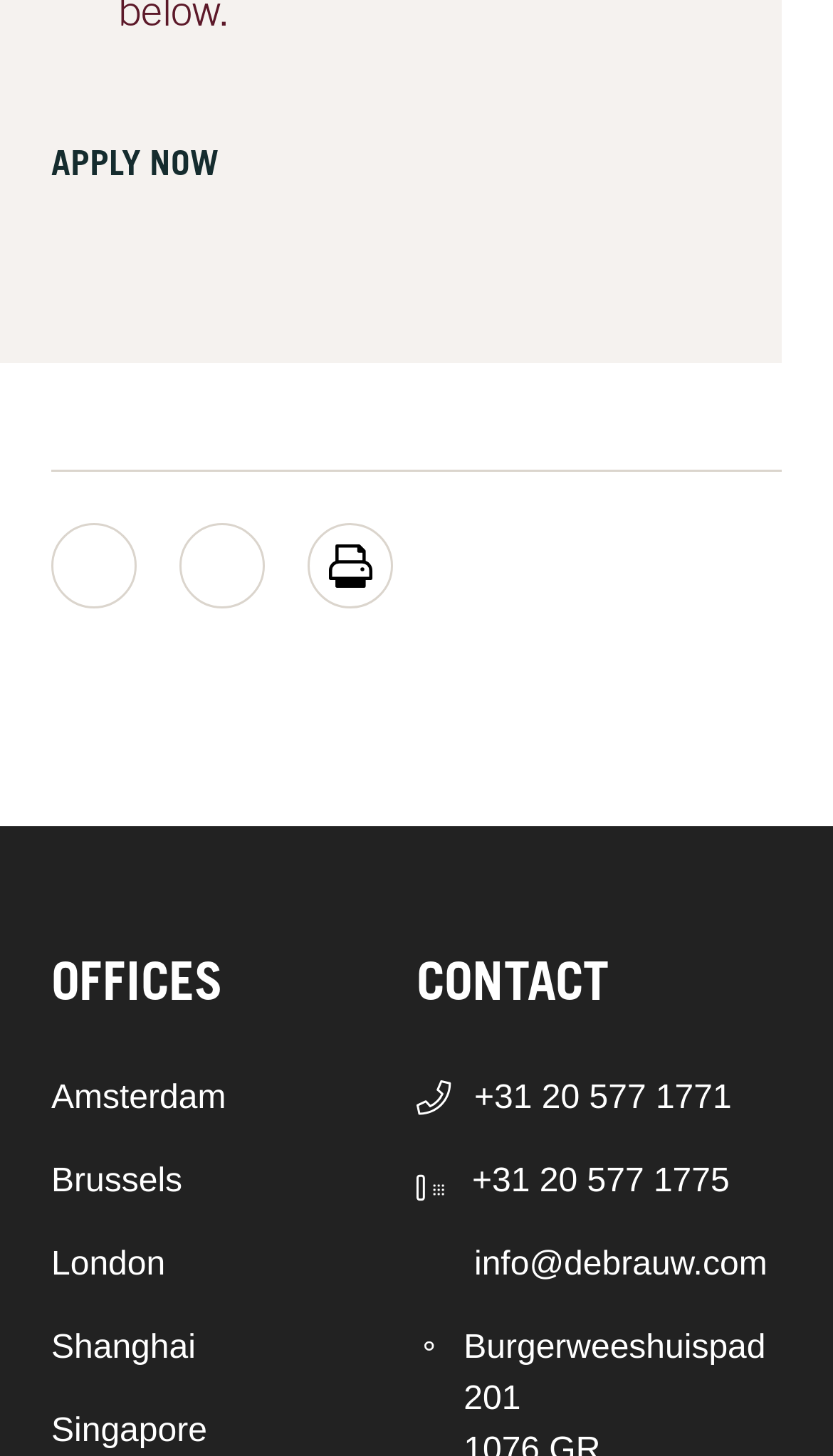Find the bounding box coordinates of the element to click in order to complete the given instruction: "Click the CONTACT heading."

[0.5, 0.655, 0.938, 0.702]